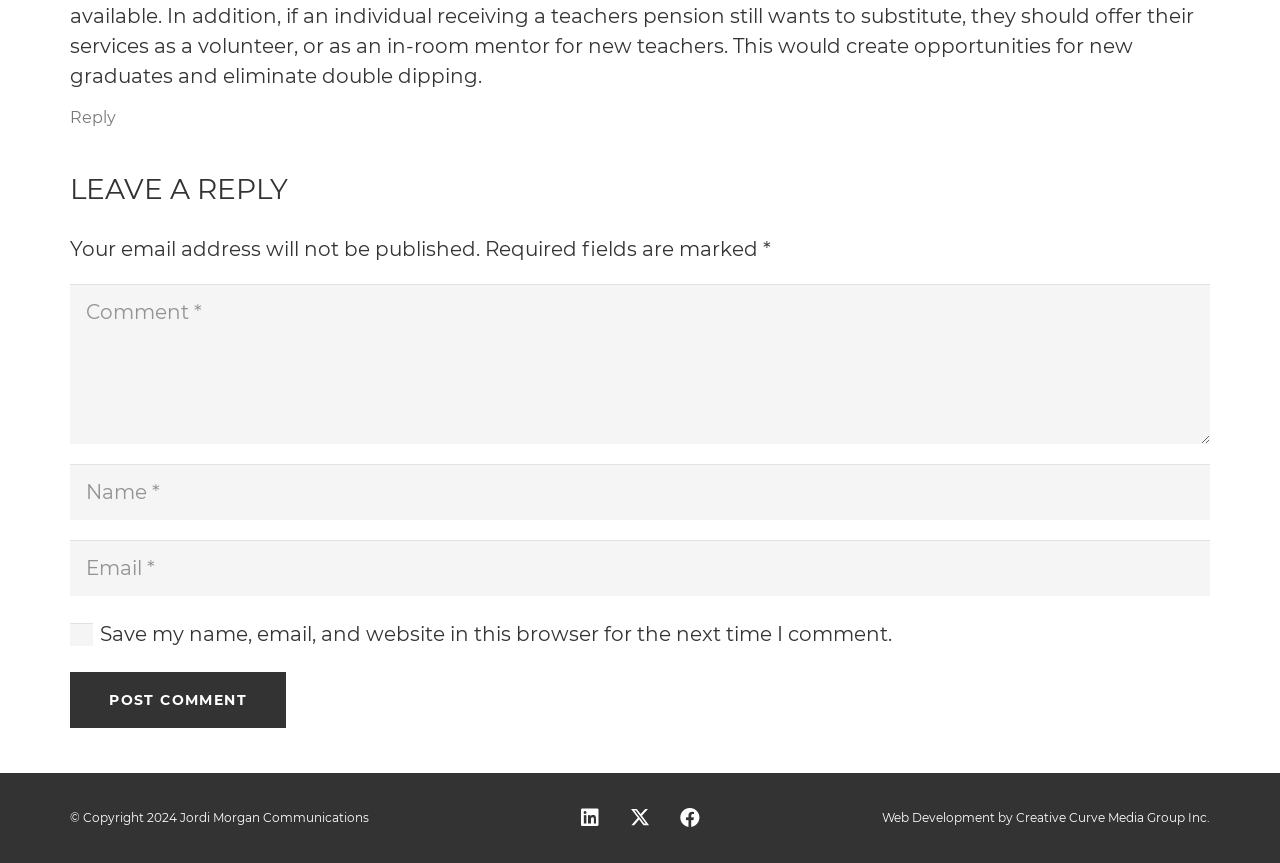Please determine the bounding box coordinates of the element's region to click in order to carry out the following instruction: "Enter a comment". The coordinates should be four float numbers between 0 and 1, i.e., [left, top, right, bottom].

[0.055, 0.33, 0.945, 0.515]